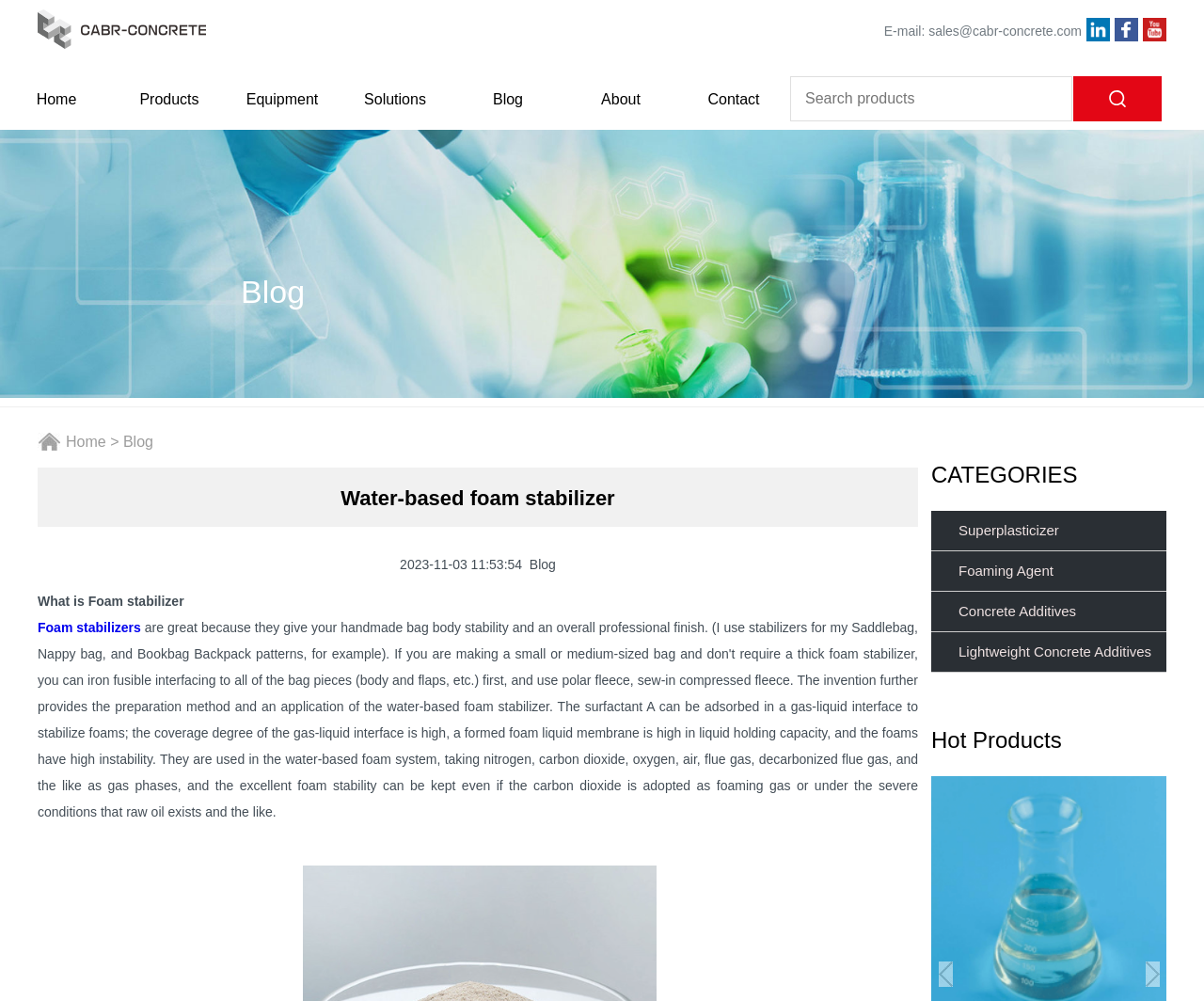How many main categories are there?
Deliver a detailed and extensive answer to the question.

The main categories can be found on the top navigation bar, which includes 'Home', 'Products', 'Equipment', 'Solutions', 'Blog', and 'About'.